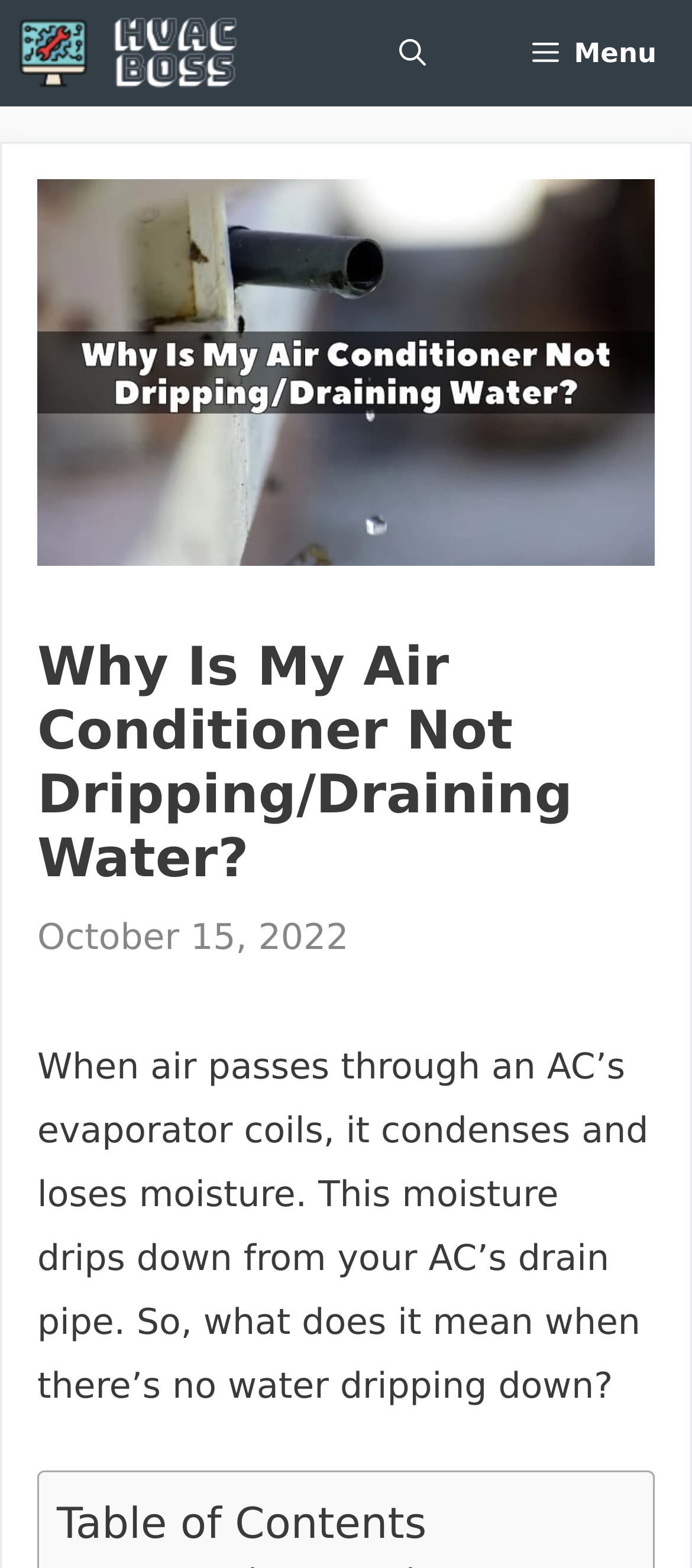Locate and extract the headline of this webpage.

Why Is My Air Conditioner Not Dripping/Draining Water?